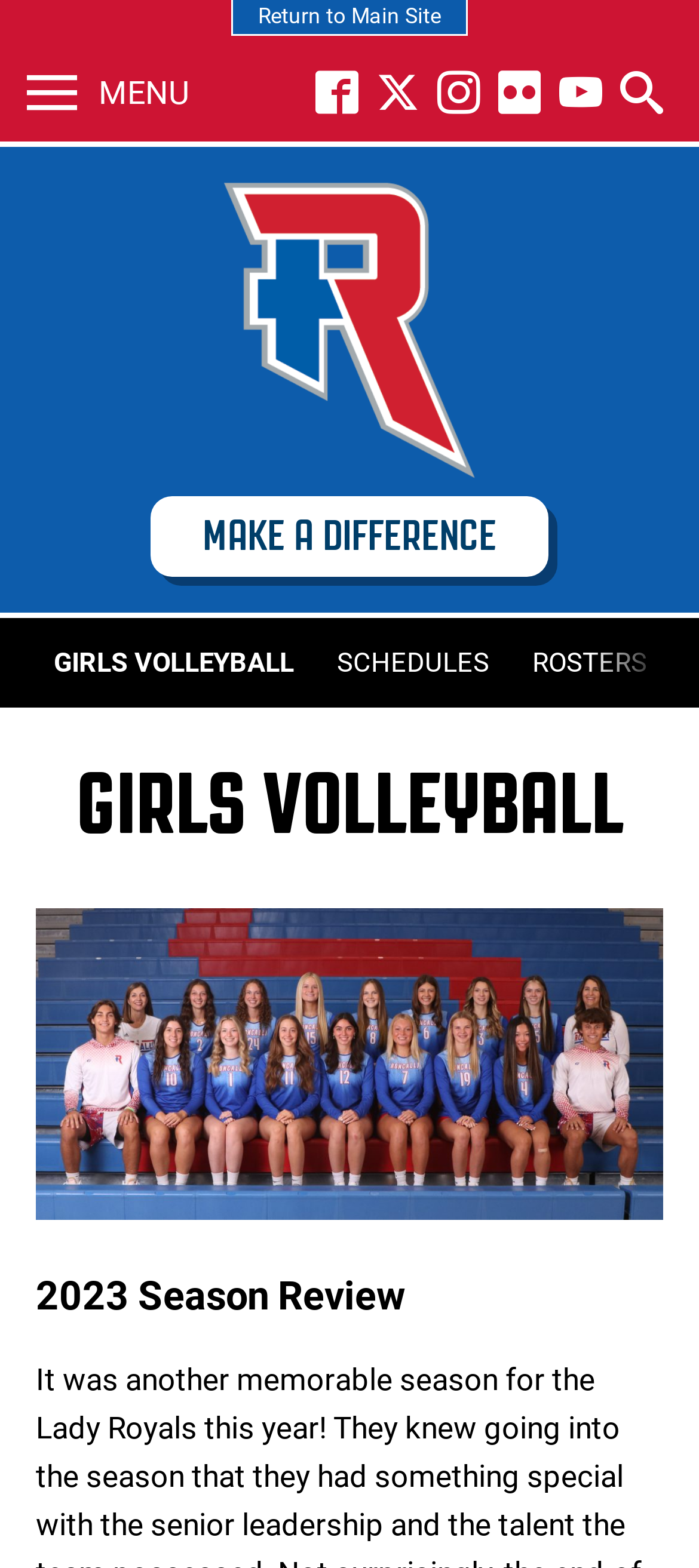Generate a detailed explanation of the webpage's features and information.

The webpage is about the Girls Volleyball team at Roncalli High School Athletics. At the top left corner, there is a link to return to the main site. Next to it, there is a menu icon. On the top right side, there are several social media links, represented by icons. Below these icons, the school's name "Roncalli High School Athletics" is displayed as a link.

In the middle of the page, there is a prominent link "MAKE A DIFFERENCE". Below this link, there are three tabs: "GIRLS VOLLEYBALL", "SCHEDULES", and "ROSTERS", which are likely navigation links to different sections of the webpage.

The main content of the page is divided into two sections. The first section is headed by "GIRLS VOLLEYBALL" and the second section is headed by "2023 Season Review". The latter section likely contains a review of the team's performance during the 2023 season, as hinted by the meta description, which mentions that it was a memorable season for the Lady Royals.